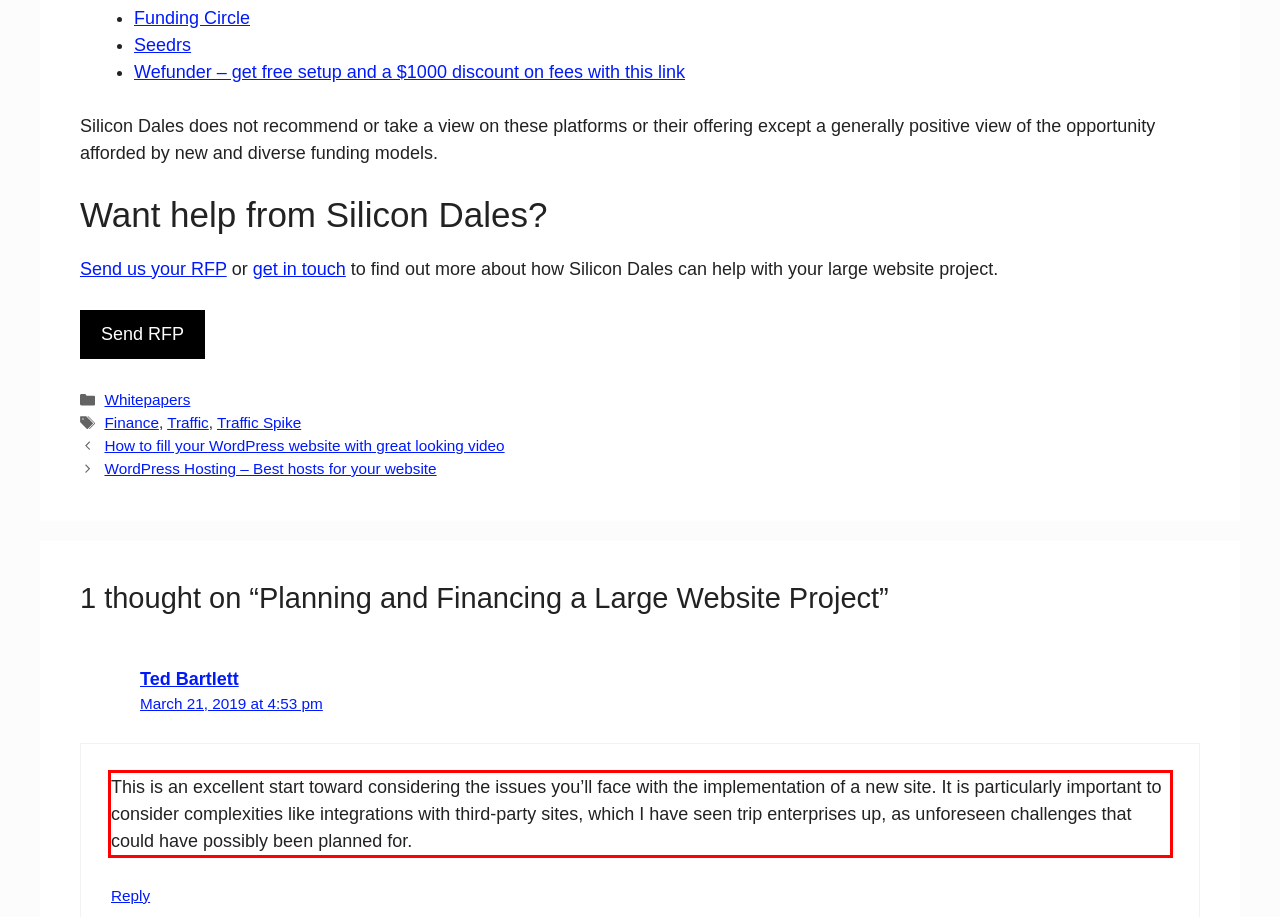You are presented with a webpage screenshot featuring a red bounding box. Perform OCR on the text inside the red bounding box and extract the content.

This is an excellent start toward considering the issues you’ll face with the implementation of a new site. It is particularly important to consider complexities like integrations with third-party sites, which I have seen trip enterprises up, as unforeseen challenges that could have possibly been planned for.